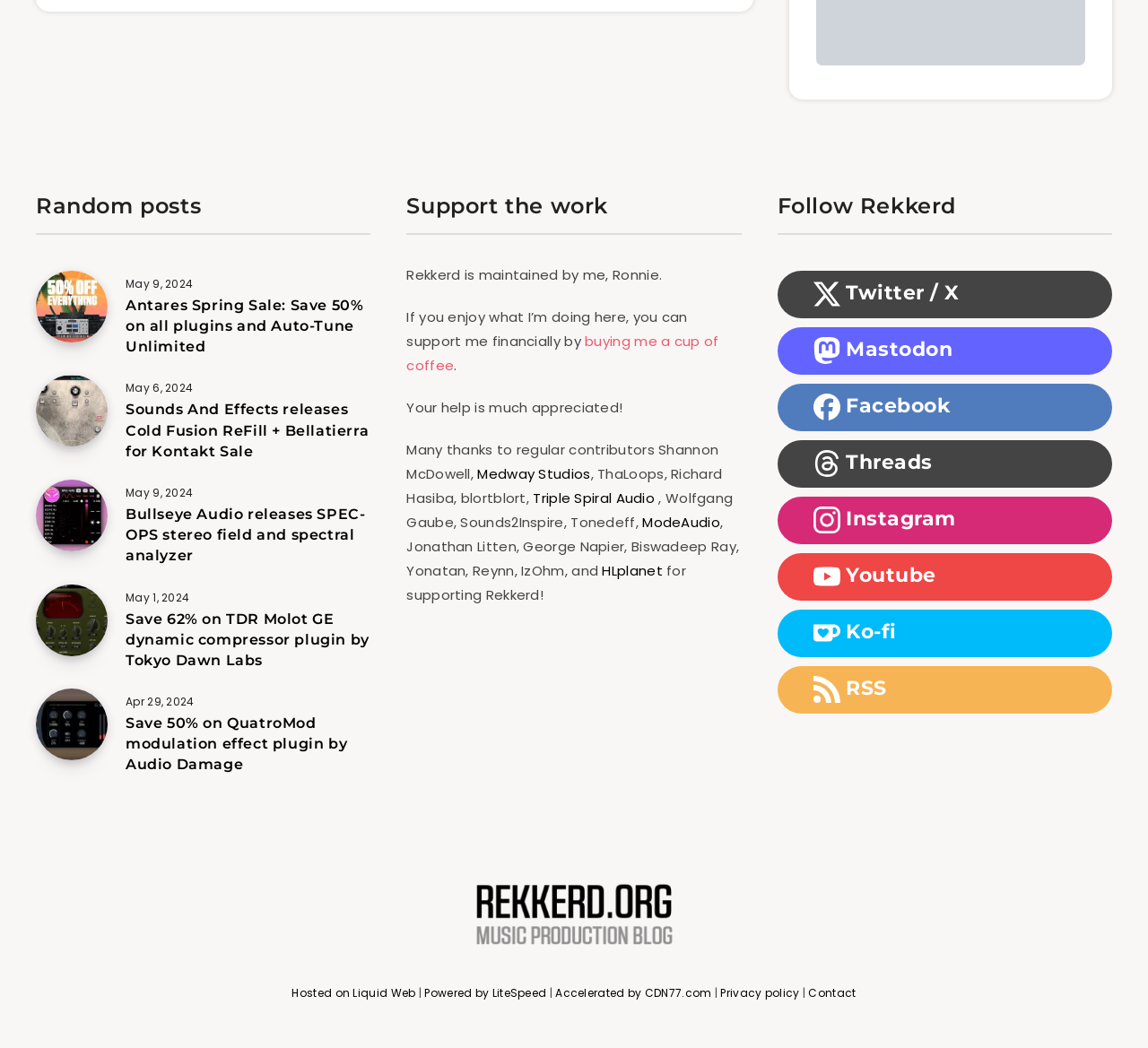How many social media platforms are listed on the webpage?
Please look at the screenshot and answer in one word or a short phrase.

7